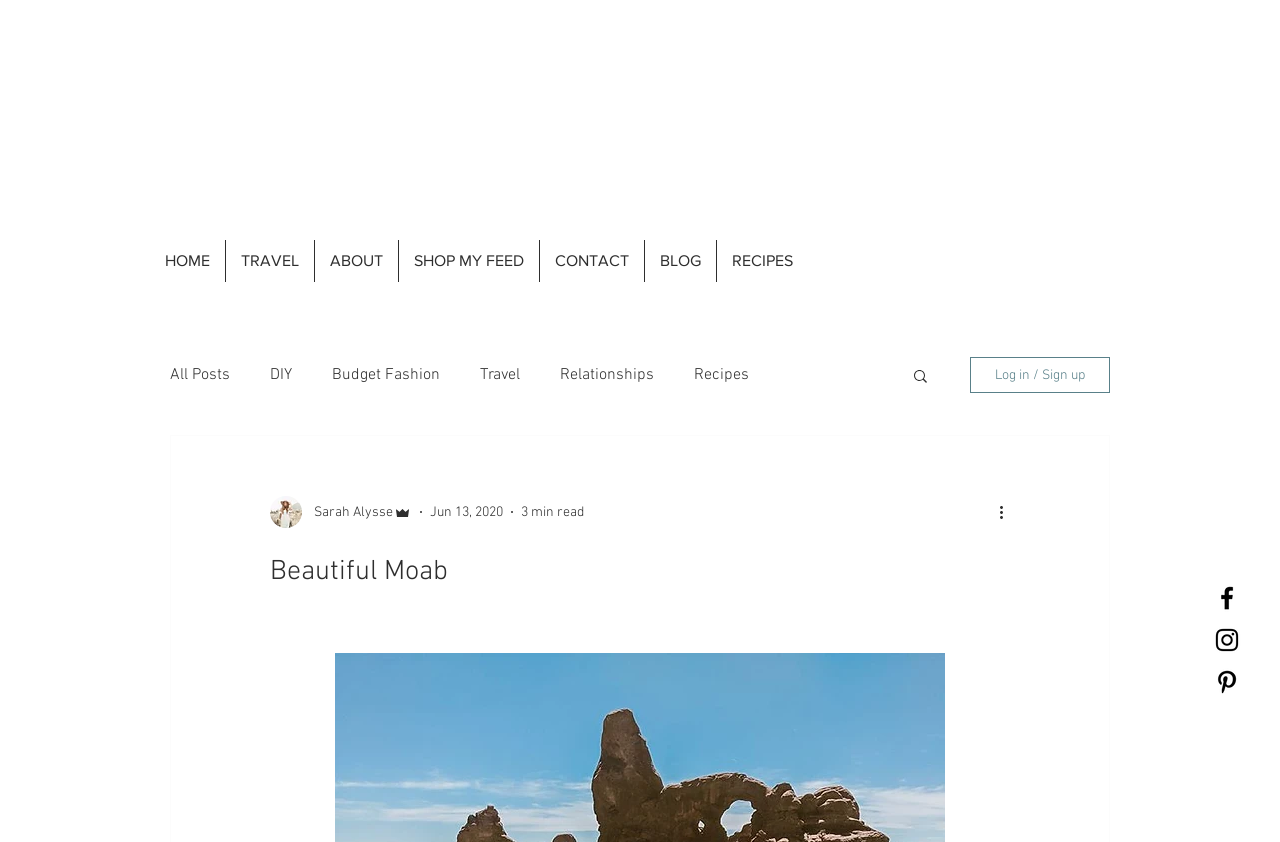Generate a thorough explanation of the webpage's elements.

The webpage is about Beautiful Moab, a travel blog focused on Moab, Utah. At the top, there is a navigation bar with links to different sections of the website, including HOME, TRAVEL, ABOUT, SHOP MY FEED, CONTACT, BLOG, and RECIPES. Below the navigation bar, there is a heading with the email address Sarahalyssee@gmail.com, which is also a clickable link.

On the top-right corner, there is a social bar with links to Facebook, Instagram, and Pinterest, each represented by a black icon. Below the social bar, there is a secondary navigation bar with links to different categories of blog posts, including All Posts, DIY, Budget Fashion, Travel, Relationships, and Recipes.

To the right of the secondary navigation bar, there is a search button with a magnifying glass icon. Below the search button, there is a log in/sign up button with a writer's picture and the name Sarah Alysse. The writer's picture is positioned above the name and title "Admin".

The main content of the webpage is a blog post titled "Beautiful Moab" with a heading that spans almost the entire width of the page. The blog post has a date "Jun 13, 2020" and an estimated reading time of "3 min read" displayed below the title. There is also a "More actions" button with a dropdown menu icon.